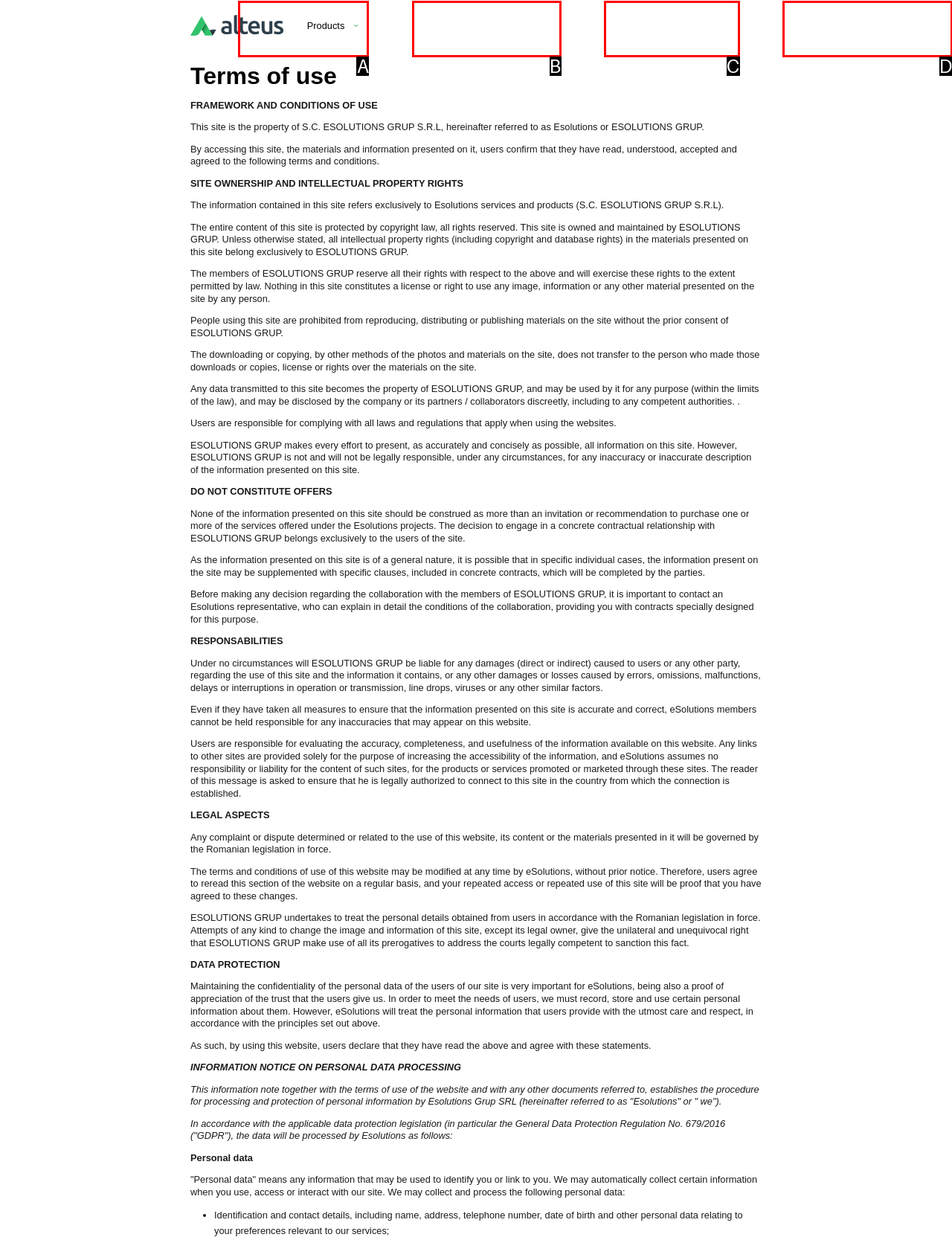Select the HTML element that fits the following description: CopioCompetition Analysis
Provide the letter of the matching option.

B